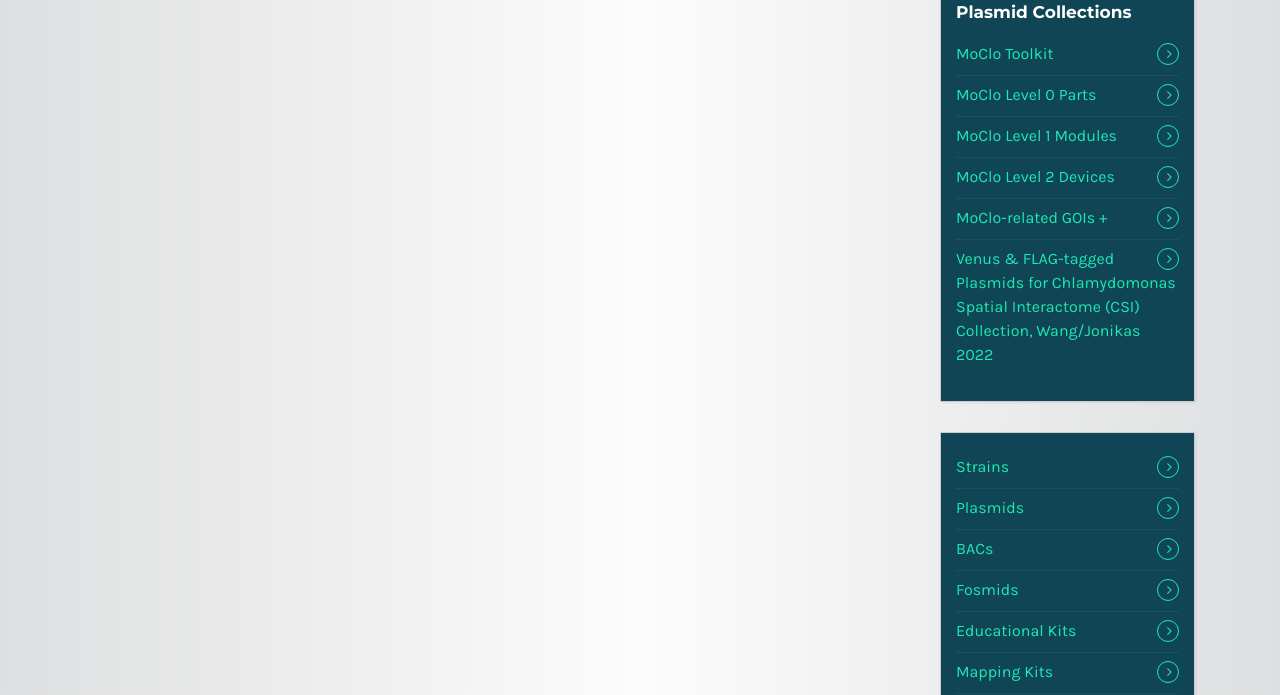Please predict the bounding box coordinates of the element's region where a click is necessary to complete the following instruction: "Browse Educational Kits". The coordinates should be represented by four float numbers between 0 and 1, i.e., [left, top, right, bottom].

[0.747, 0.88, 0.921, 0.937]